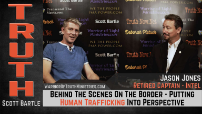What is the topic of discussion in the image?
From the image, provide a succinct answer in one word or a short phrase.

Human trafficking